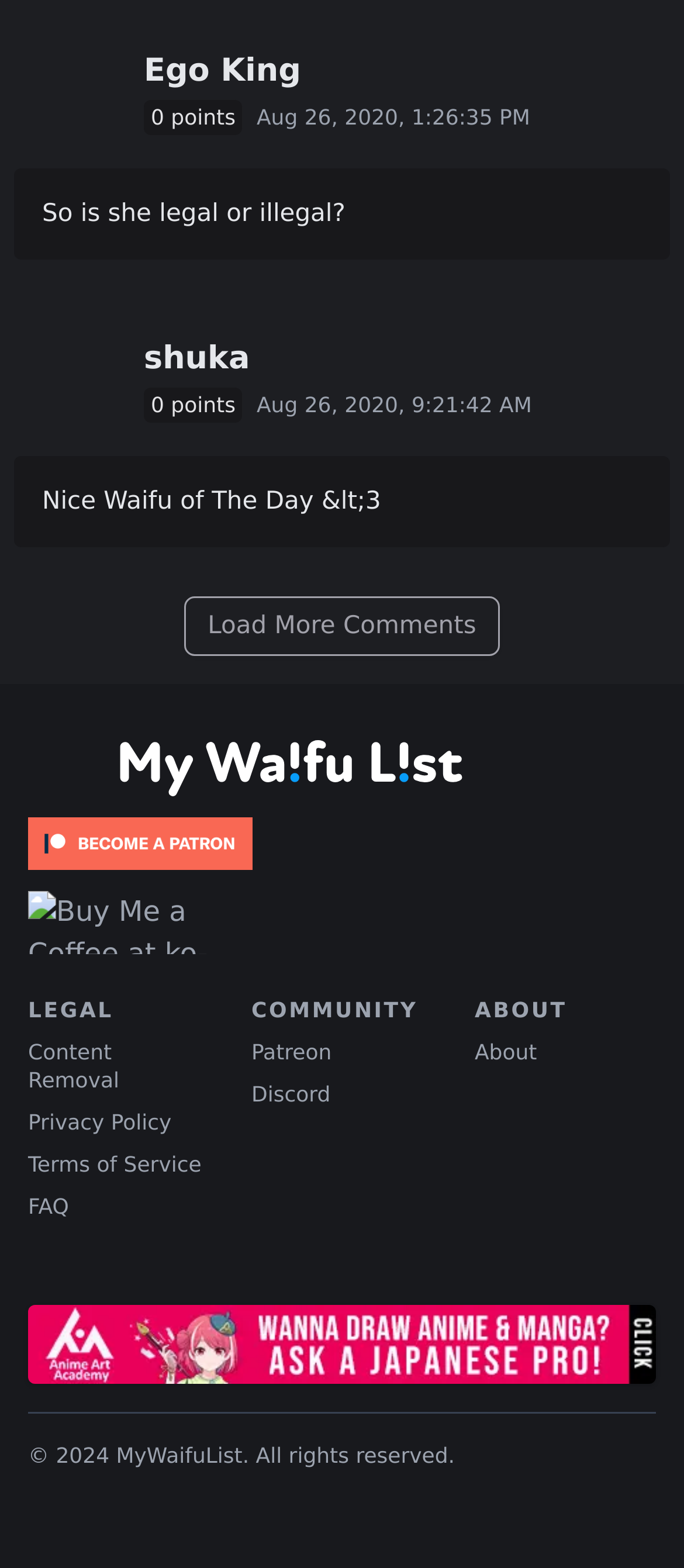Identify the bounding box coordinates of the region that should be clicked to execute the following instruction: "Learn to draw Waifus today".

[0.041, 0.832, 0.959, 0.883]